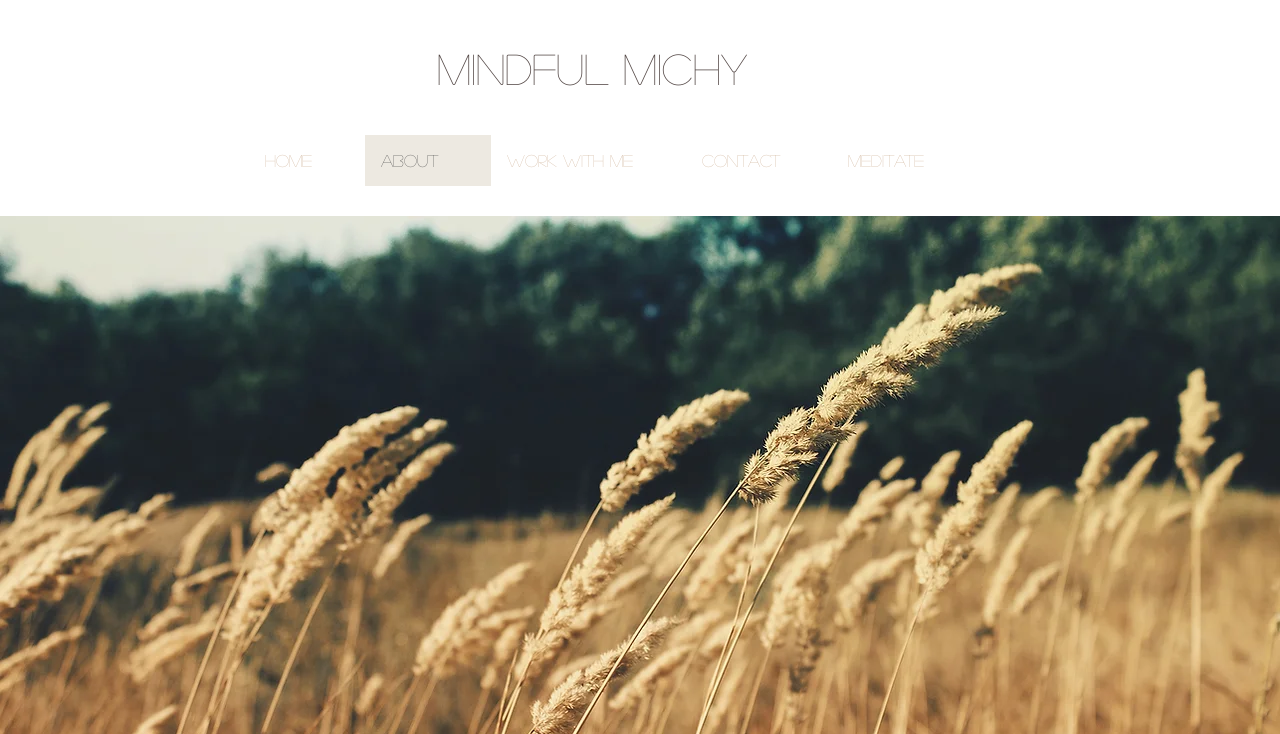Please look at the image and answer the question with a detailed explanation: What is the last navigation link?

By looking at the navigation element 'Site', we can see that the last link element is 'Meditate', which is located at the bottom of the navigation menu.